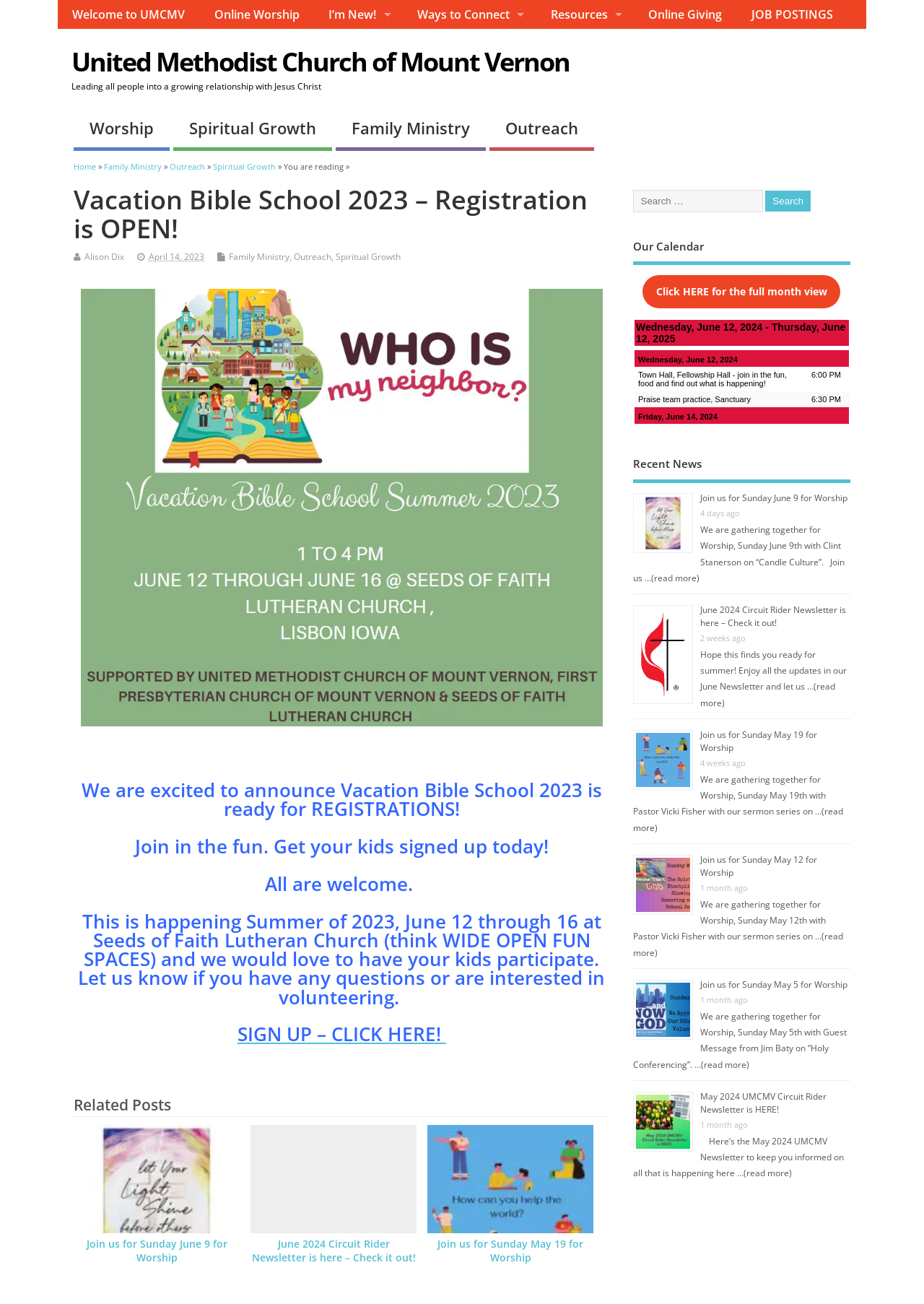Determine the bounding box coordinates of the clickable element necessary to fulfill the instruction: "Read more about 'Join us for Sunday June 9 for Worship'". Provide the coordinates as four float numbers within the 0 to 1 range, i.e., [left, top, right, bottom].

[0.704, 0.438, 0.757, 0.448]